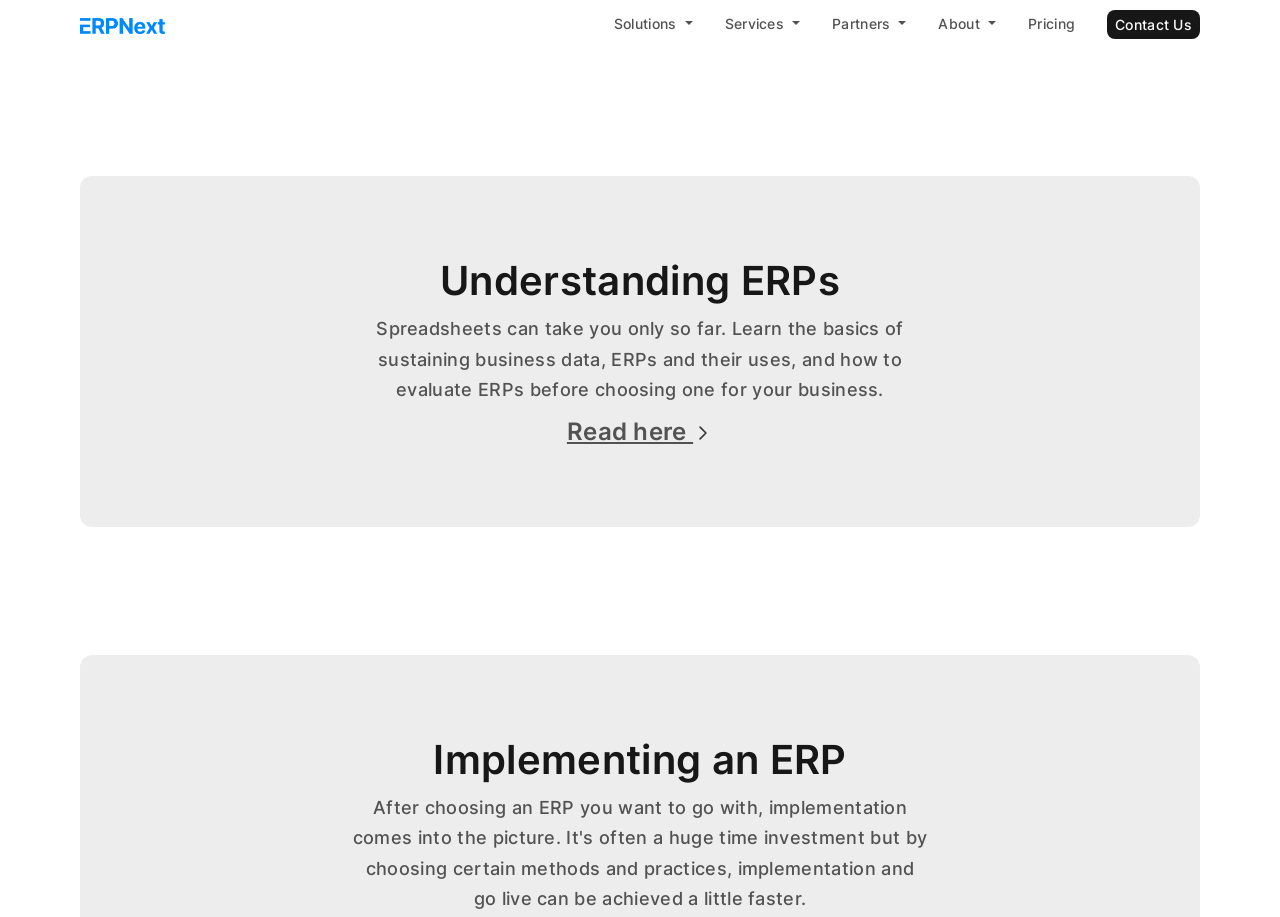Please specify the bounding box coordinates in the format (top-left x, top-left y, bottom-right x, bottom-right y), with all values as floating point numbers between 0 and 1. Identify the bounding box of the UI element described by: Solutions

[0.467, 0.01, 0.554, 0.043]